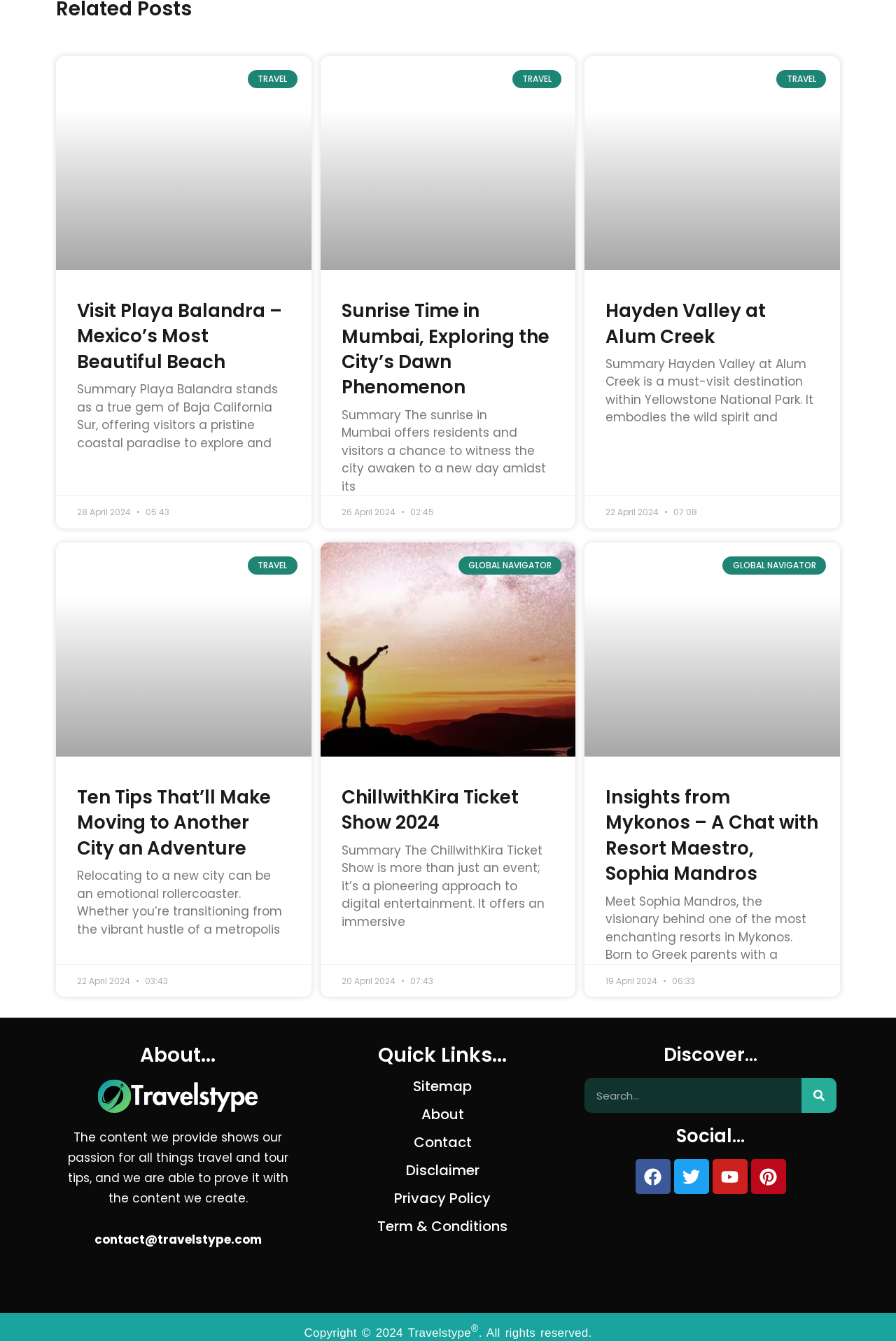Kindly determine the bounding box coordinates for the clickable area to achieve the given instruction: "Read about Playa Balandra".

[0.062, 0.222, 0.324, 0.279]